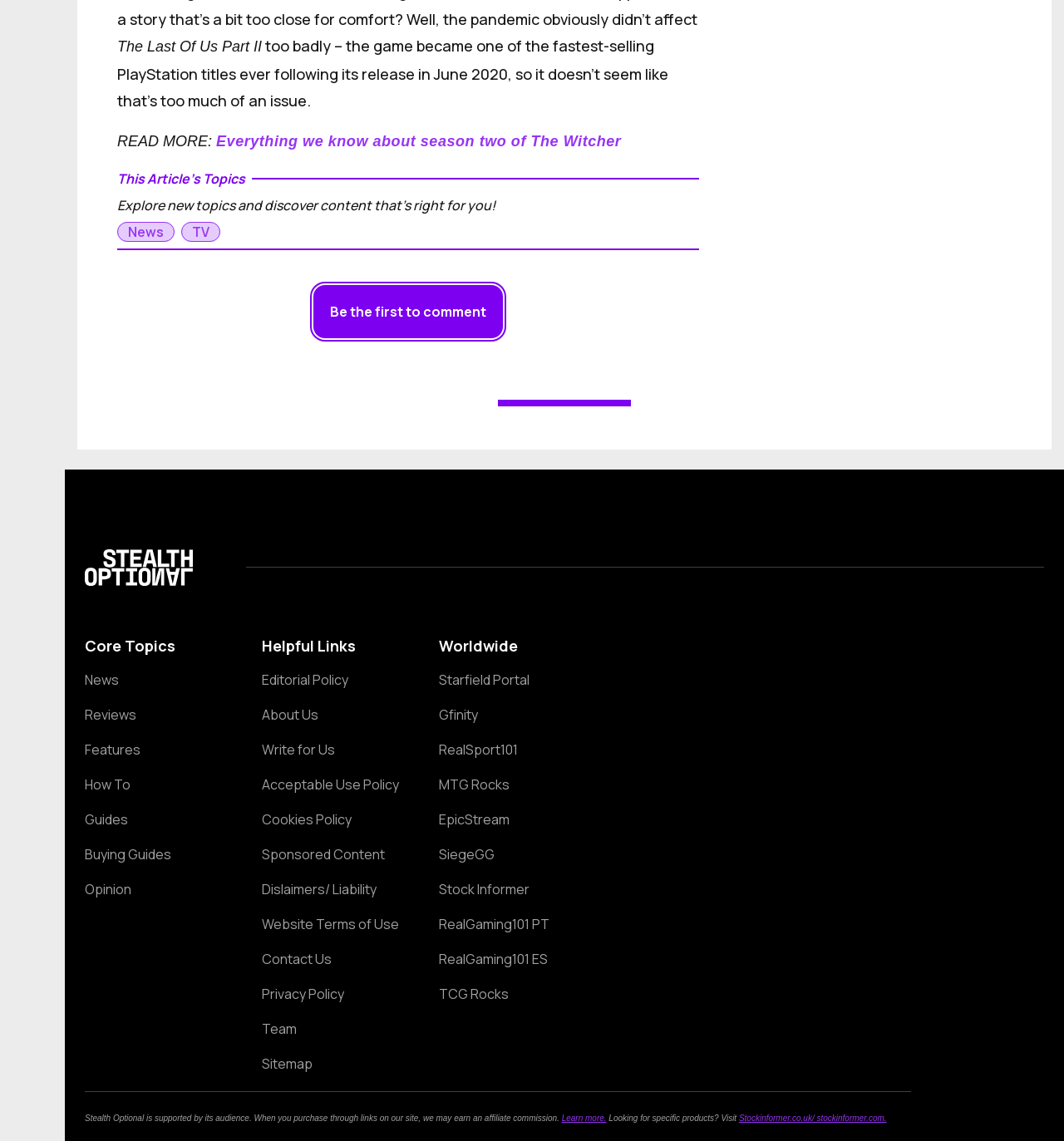Provide a one-word or brief phrase answer to the question:
What is the 'Helpful Links' section about?

Editorial Policy, About Us, etc.